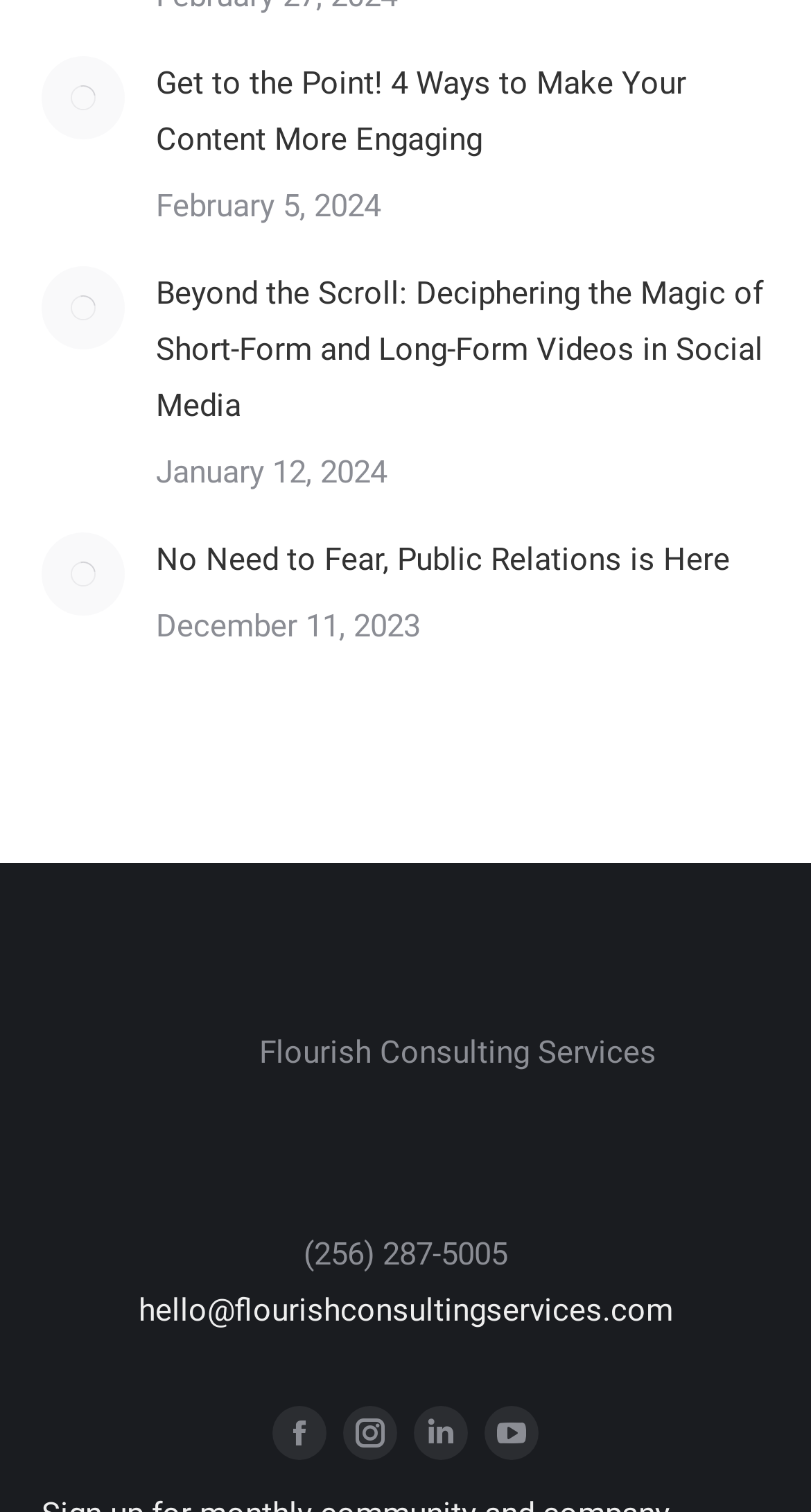Give the bounding box coordinates for the element described as: "Furnace Cleaning".

None